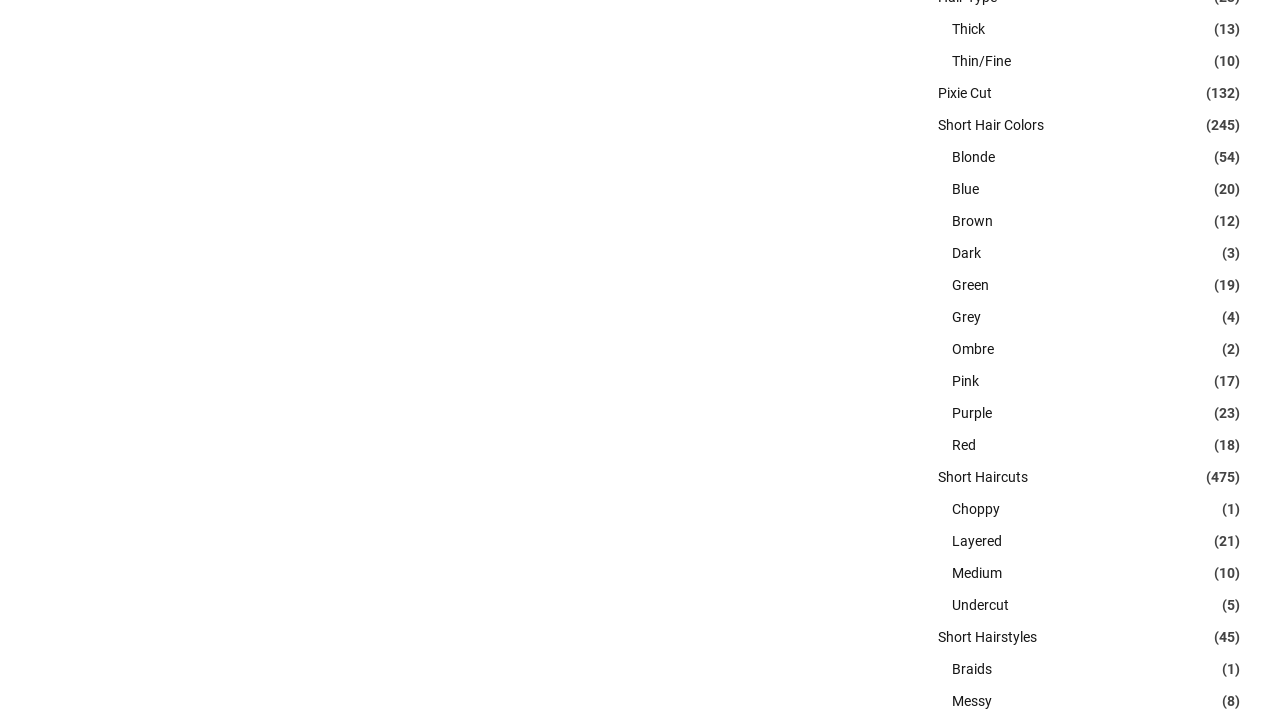Provide the bounding box coordinates of the area you need to click to execute the following instruction: "Check out Braids".

[0.743, 0.918, 0.775, 0.948]